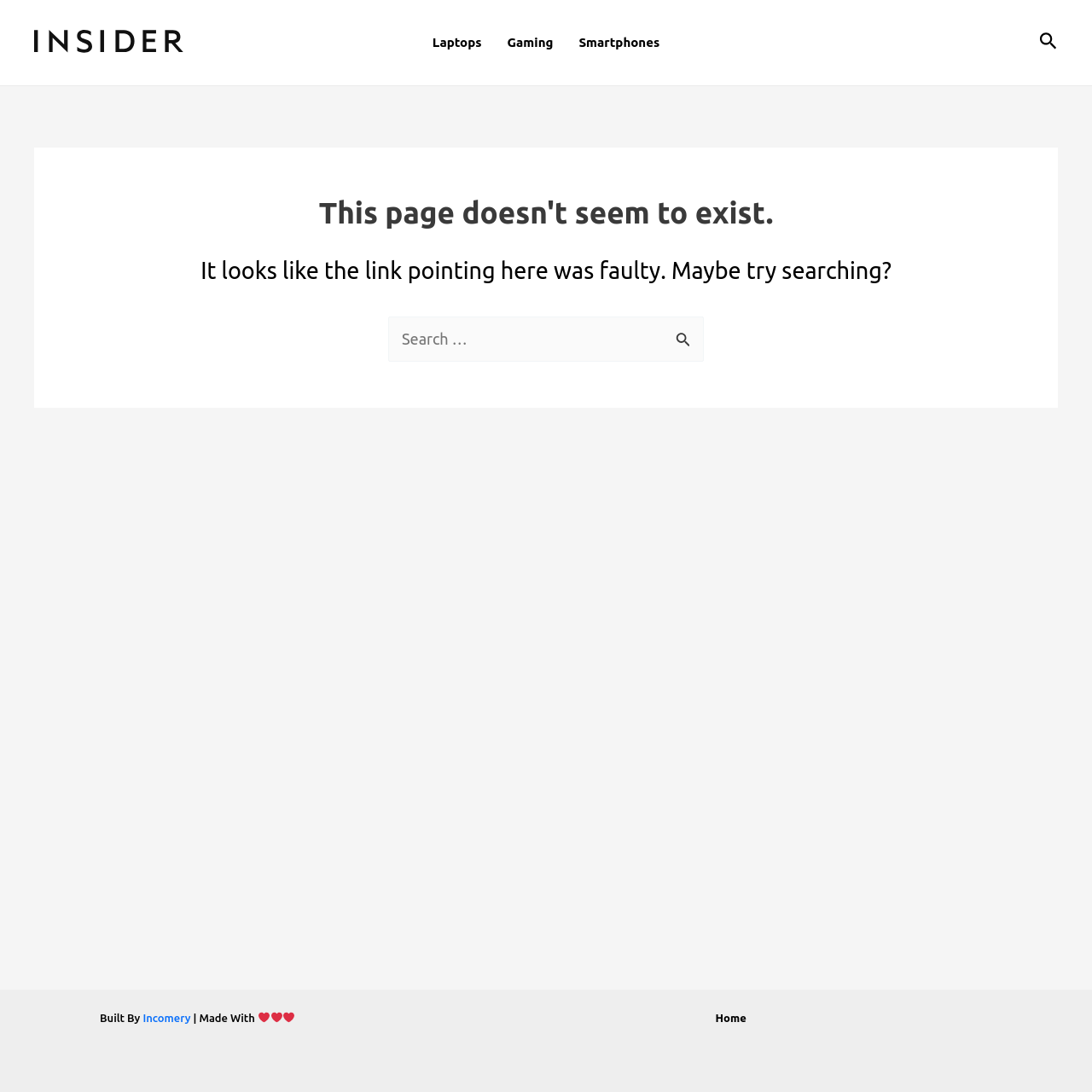Offer an extensive depiction of the webpage and its key elements.

This webpage is a "Page Not Found" error page from Tech Insidr. At the top left, there is a link to "Tech Insidr" accompanied by an image with the same name. Below this, there is a navigation menu with three links: "Laptops", "Gaming", and "Smartphones". 

On the top right, there is a search icon link with a small image. 

The main content of the page is a header section that spans most of the width of the page. It contains a heading that reads "This page doesn't seem to exist." and a subheading that says "It looks like the link pointing here was faulty. Maybe try searching?" 

Below this, there is a search box with a label "Search for:" and a submit button with a search icon. 

At the bottom of the page, there is a footer section that contains some information about the website. It includes a "Built By" label, a link to "Incomery", and three heart icons. There is also a navigation menu with a single link to "Home".